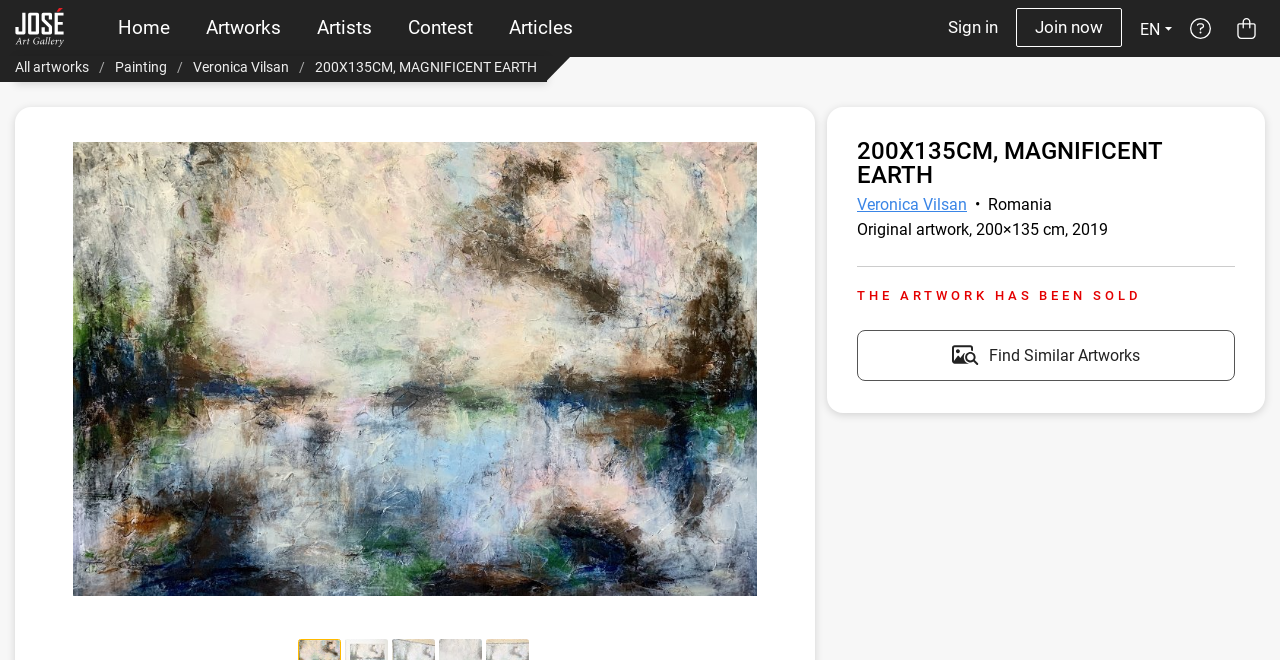What is the current status of the artwork?
Please ensure your answer to the question is detailed and covers all necessary aspects.

I found the answer by looking at the static text 'THE ARTWORK HAS BEEN SOLD' which is located below the description of the artwork.